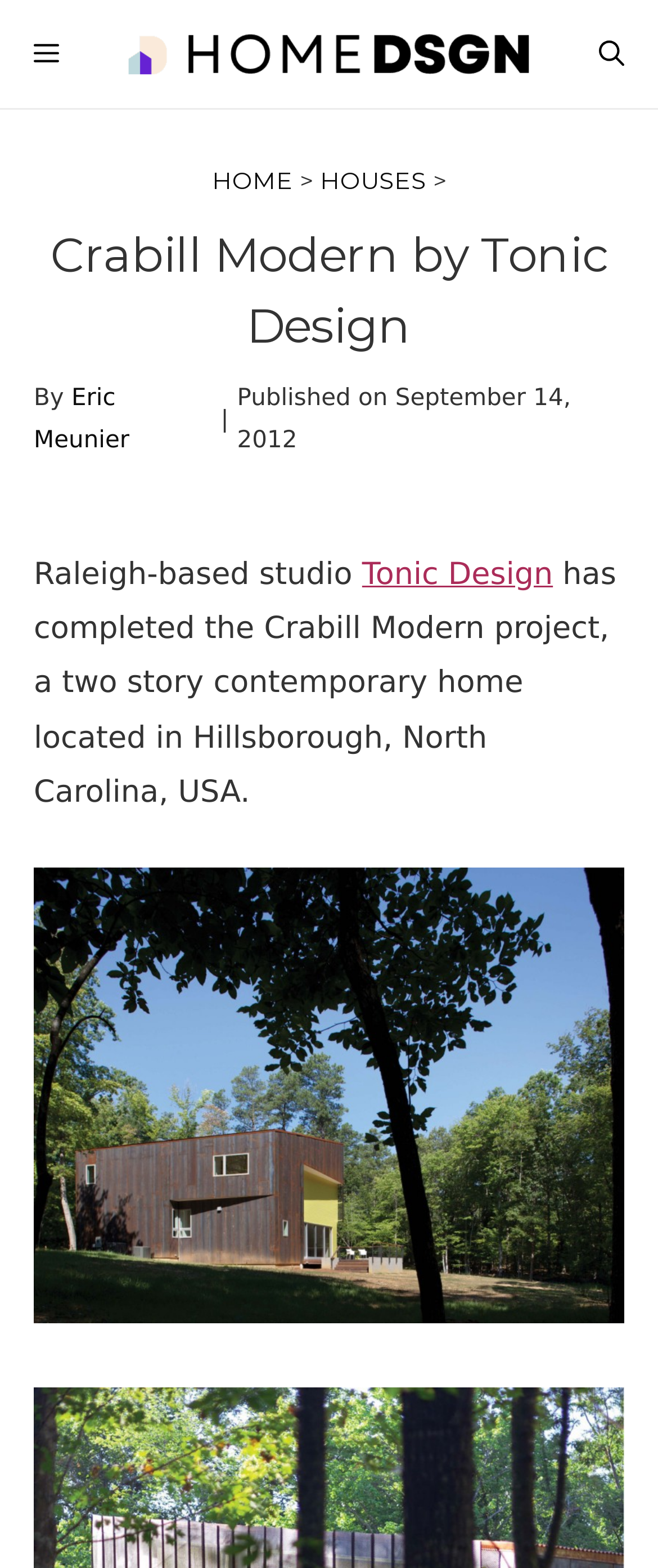Determine the bounding box coordinates of the region that needs to be clicked to achieve the task: "Open the search".

[0.859, 0.002, 1.0, 0.067]